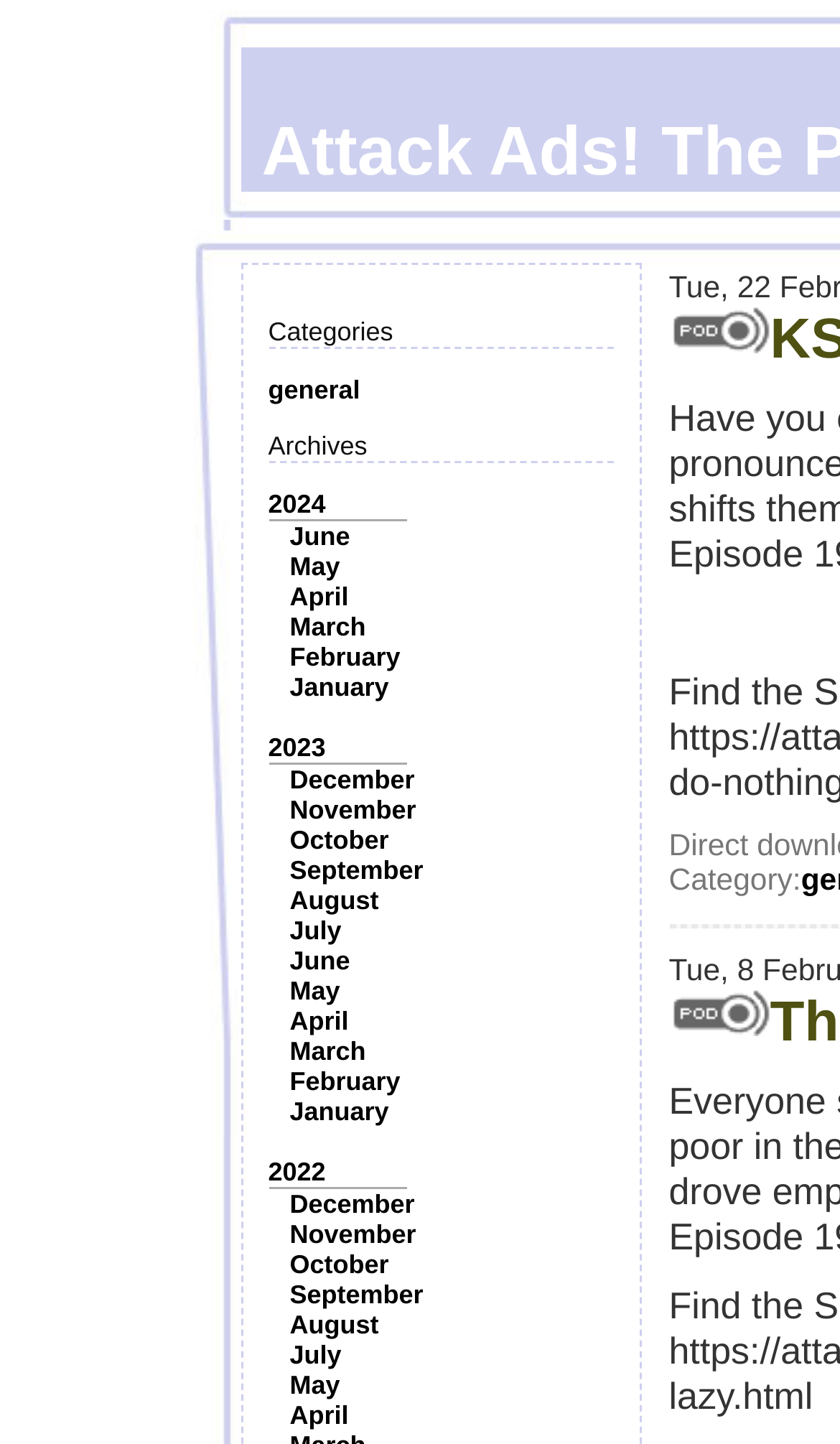Find the bounding box of the UI element described as: "April". The bounding box coordinates should be given as four float values between 0 and 1, i.e., [left, top, right, bottom].

[0.345, 0.697, 0.415, 0.718]